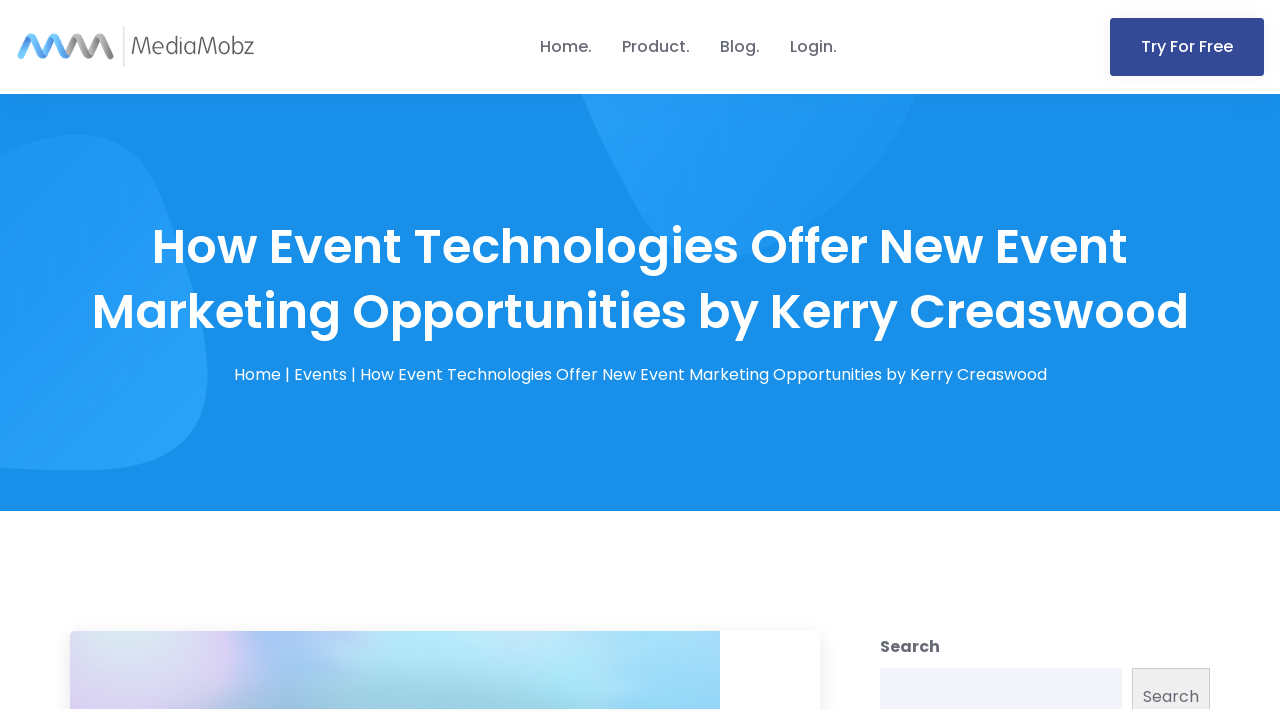Determine the bounding box coordinates of the target area to click to execute the following instruction: "go to home page."

[0.41, 0.023, 0.474, 0.11]